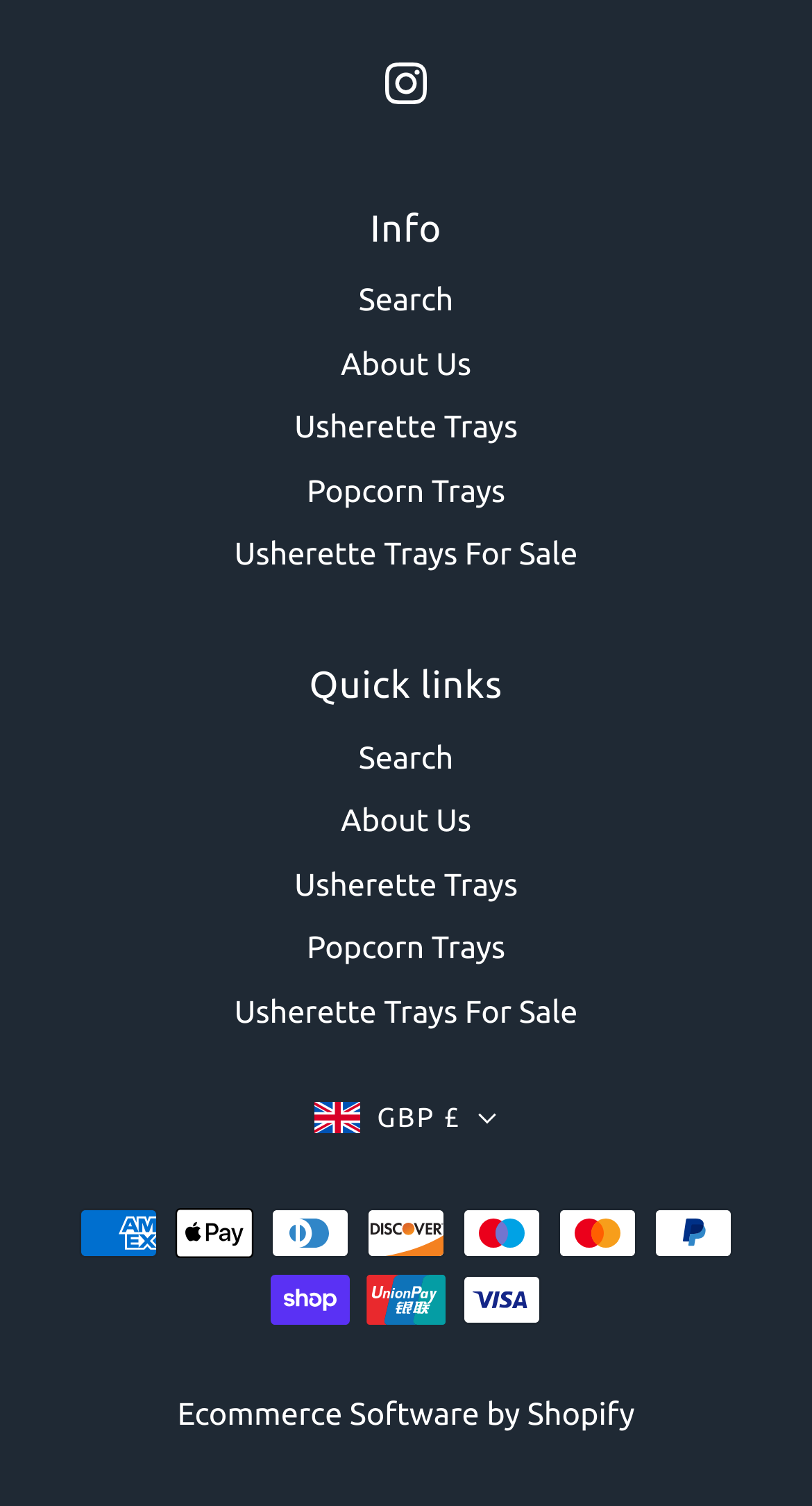What is the currency selector button?
From the image, respond using a single word or phrase.

GBP £